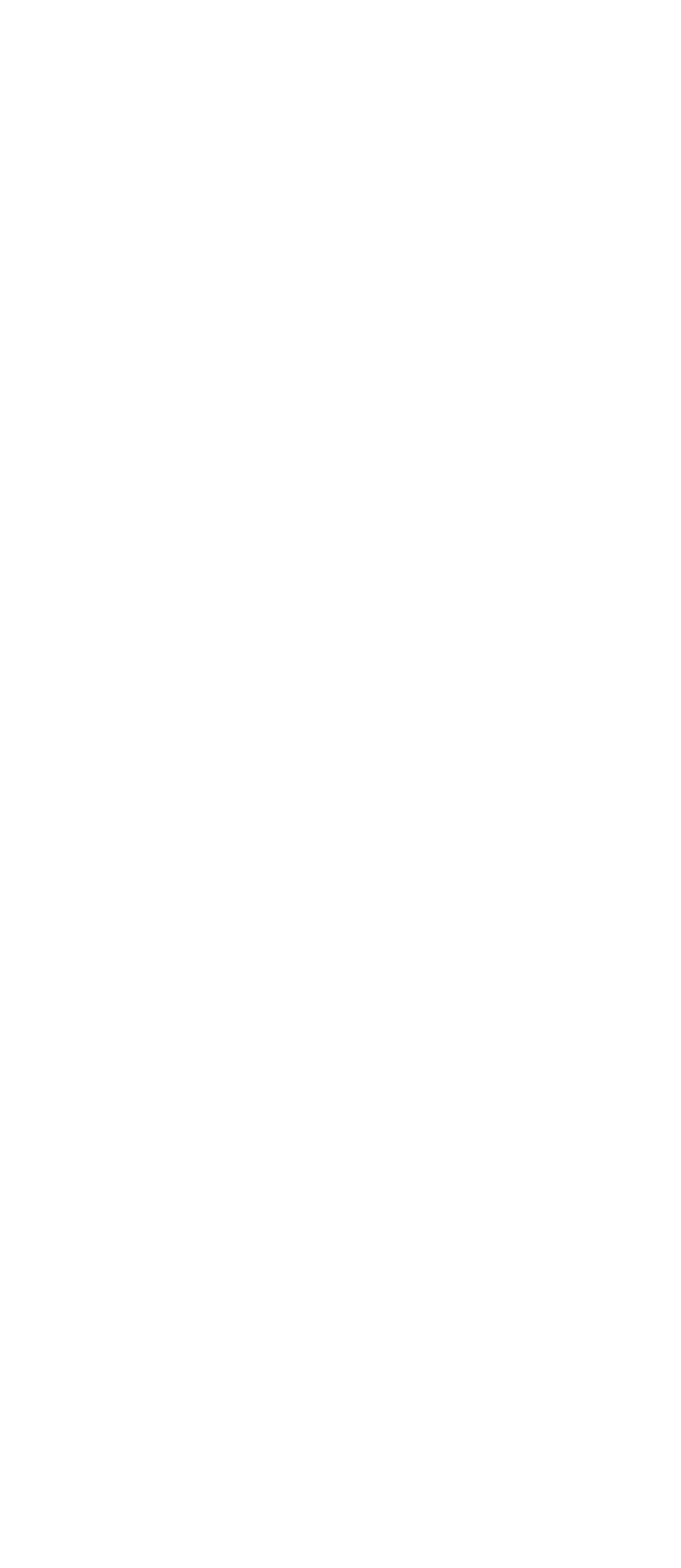How many recent stories are displayed on this webpage?
Answer the question with a detailed and thorough explanation.

I counted the number of articles in the RECENT STORIES section, which is only 1, so the answer is 1.